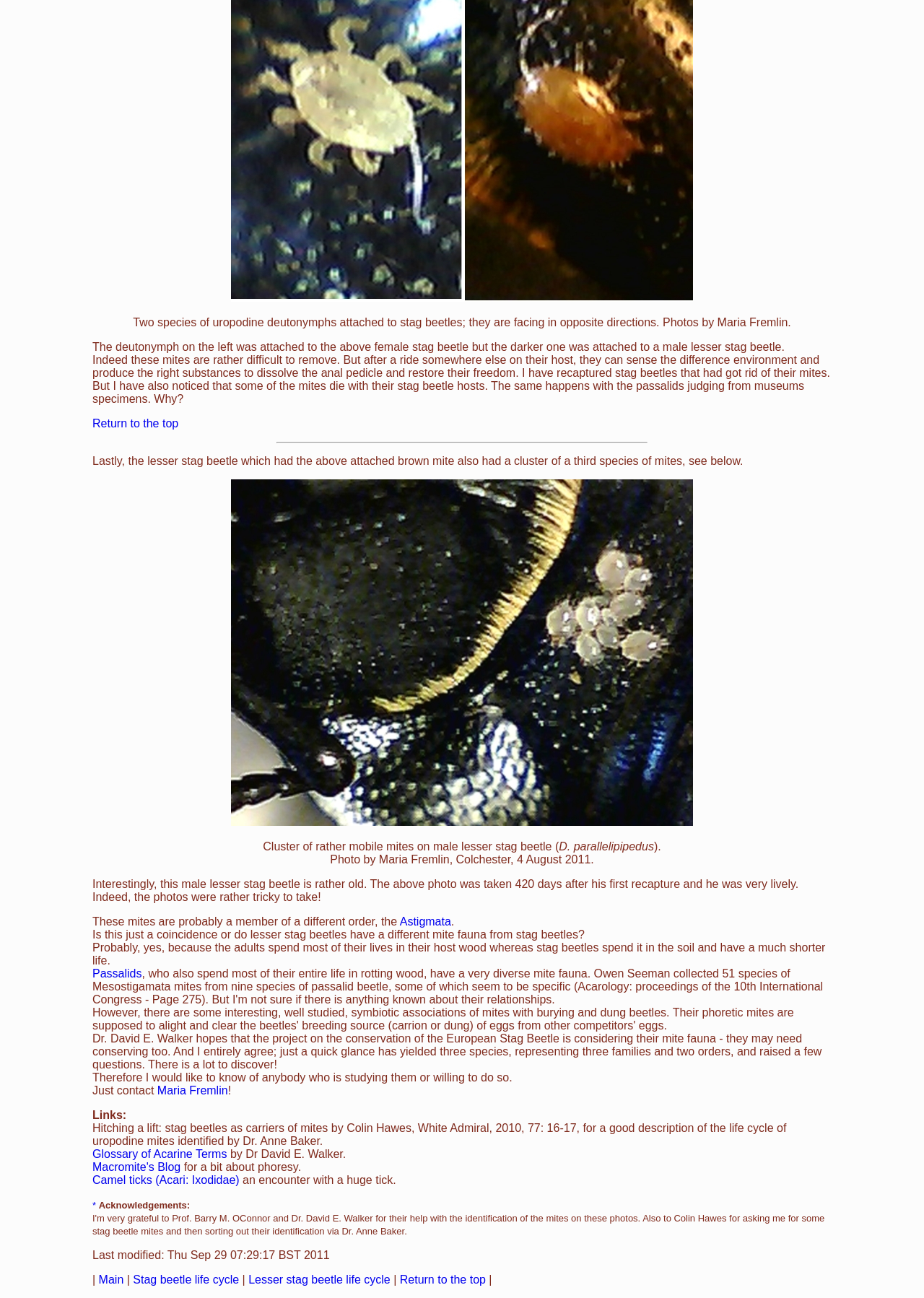Given the element description: "Lesser stag beetle life cycle", predict the bounding box coordinates of the UI element it refers to, using four float numbers between 0 and 1, i.e., [left, top, right, bottom].

[0.269, 0.981, 0.422, 0.991]